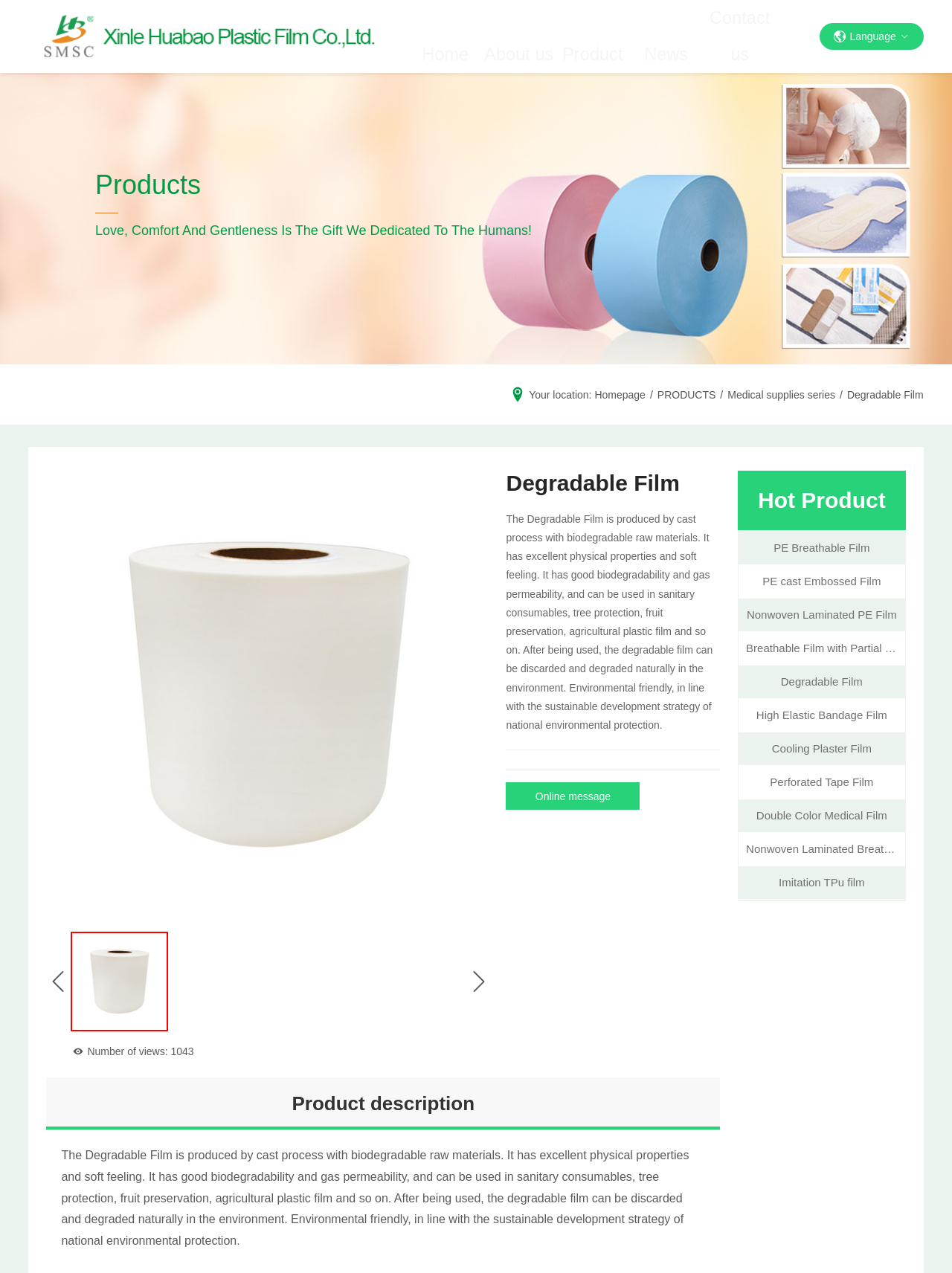Could you indicate the bounding box coordinates of the region to click in order to complete this instruction: "View the 'Degradable Film' product description".

[0.89, 0.305, 0.97, 0.315]